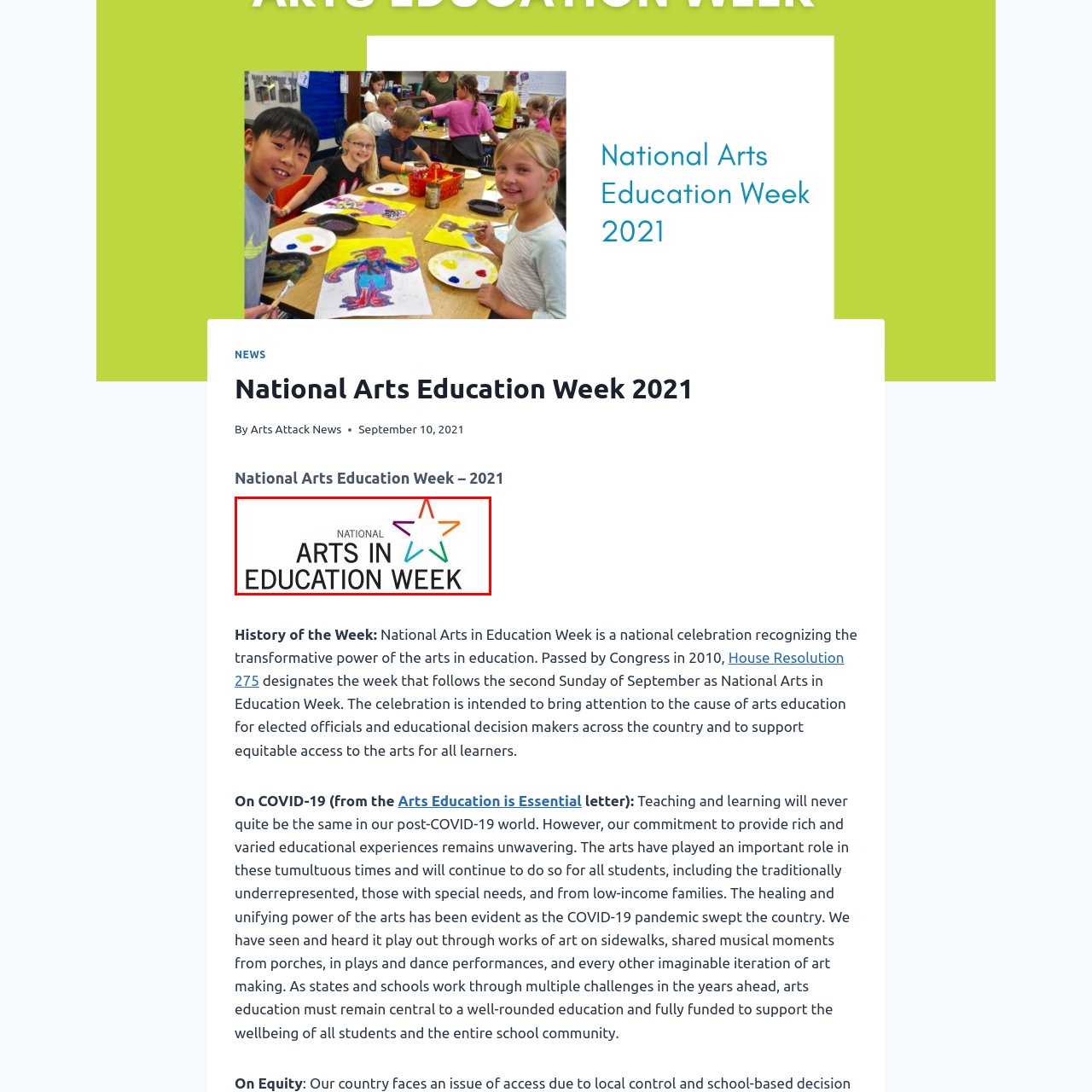What is the purpose of National Arts in Education Week?
Focus on the image inside the red bounding box and offer a thorough and detailed answer to the question.

According to the logo, National Arts in Education Week is dedicated to recognizing and advocating for the transformative role that arts education plays in fostering creativity and innovation among students. This suggests that the primary purpose of this week is to acknowledge the importance of arts education.